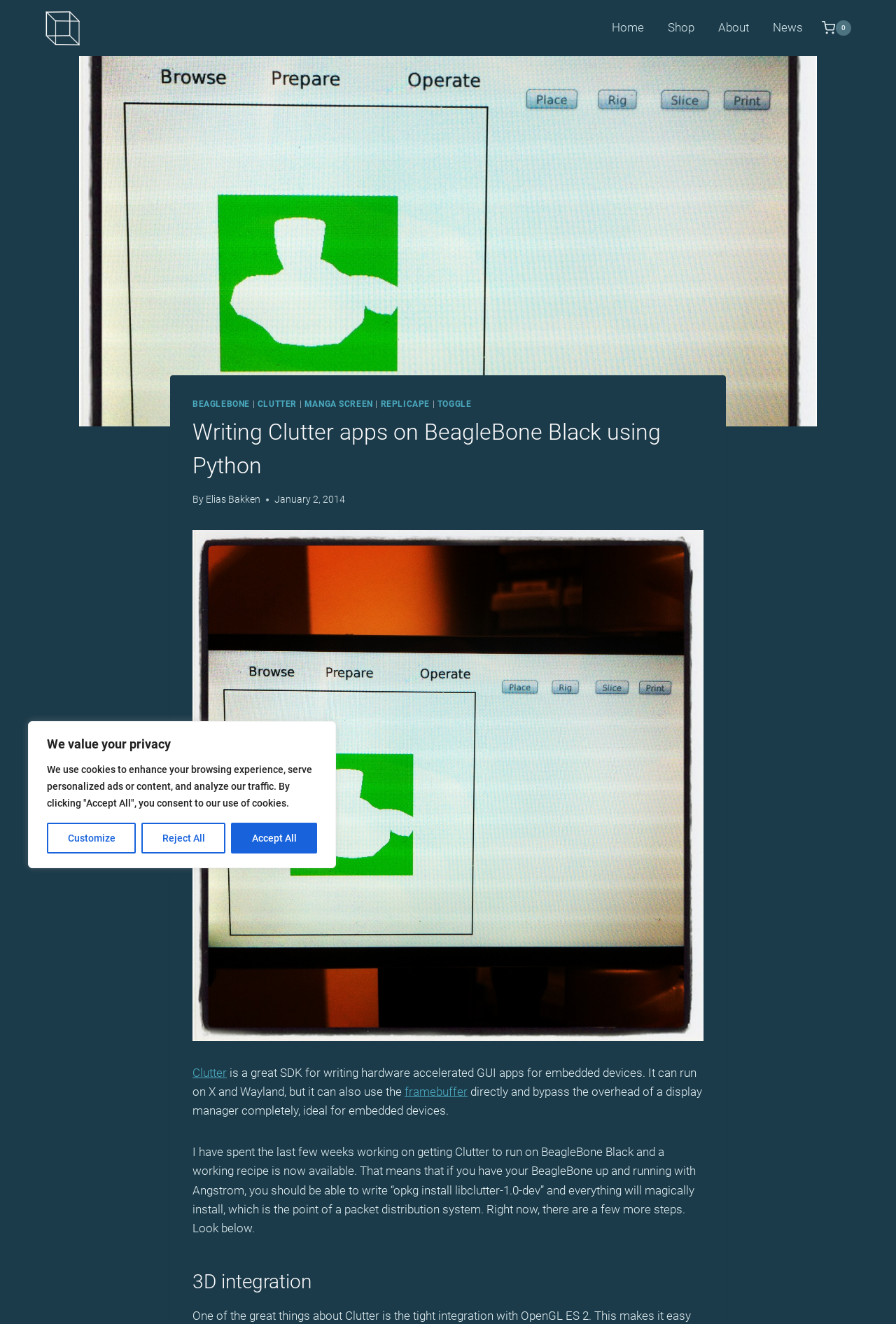Who is the author of the article?
Answer the question with a single word or phrase derived from the image.

Elias Bakken